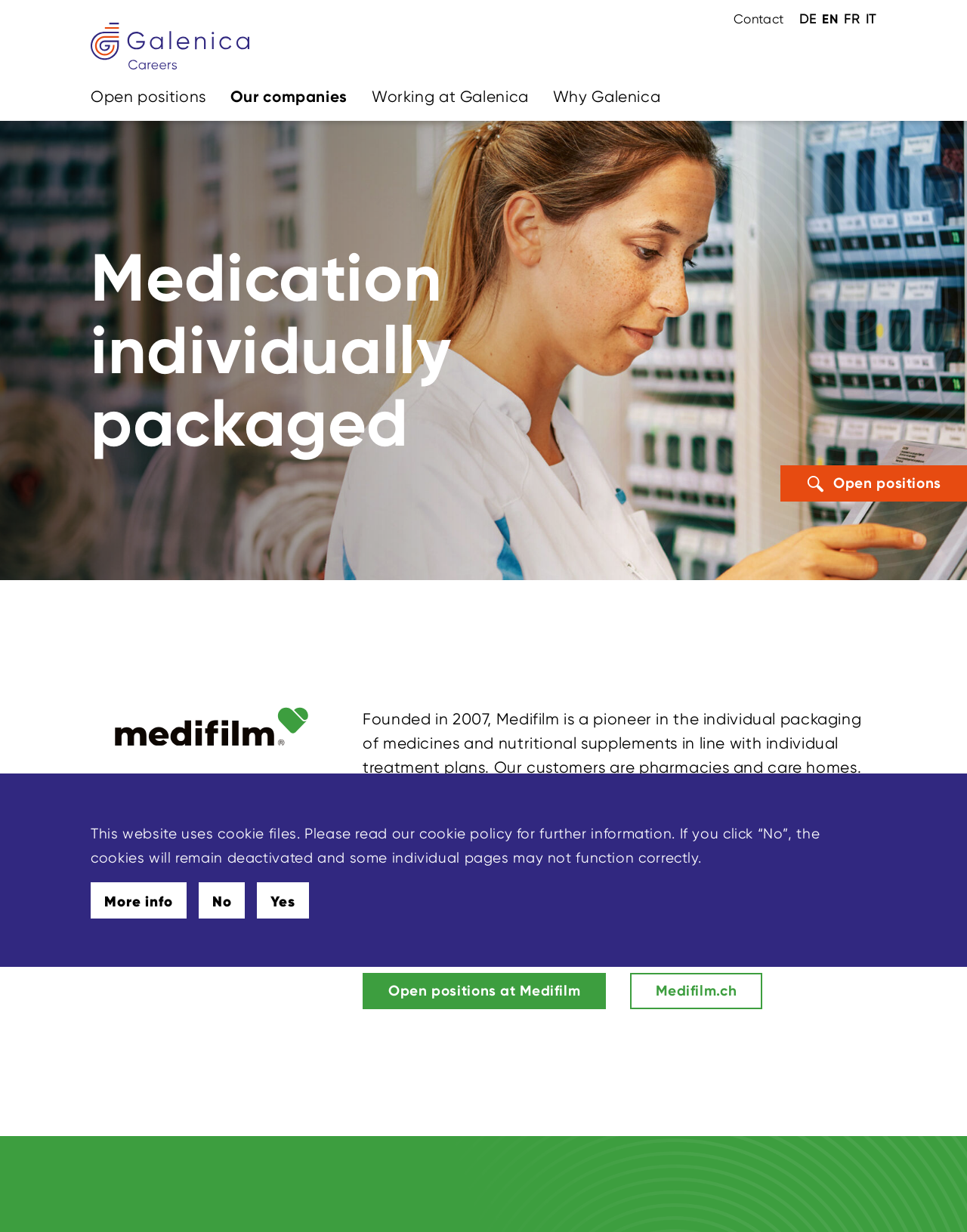Using the format (top-left x, top-left y, bottom-right x, bottom-right y), and given the element description, identify the bounding box coordinates within the screenshot: Open positions at Medifilm

[0.375, 0.79, 0.627, 0.819]